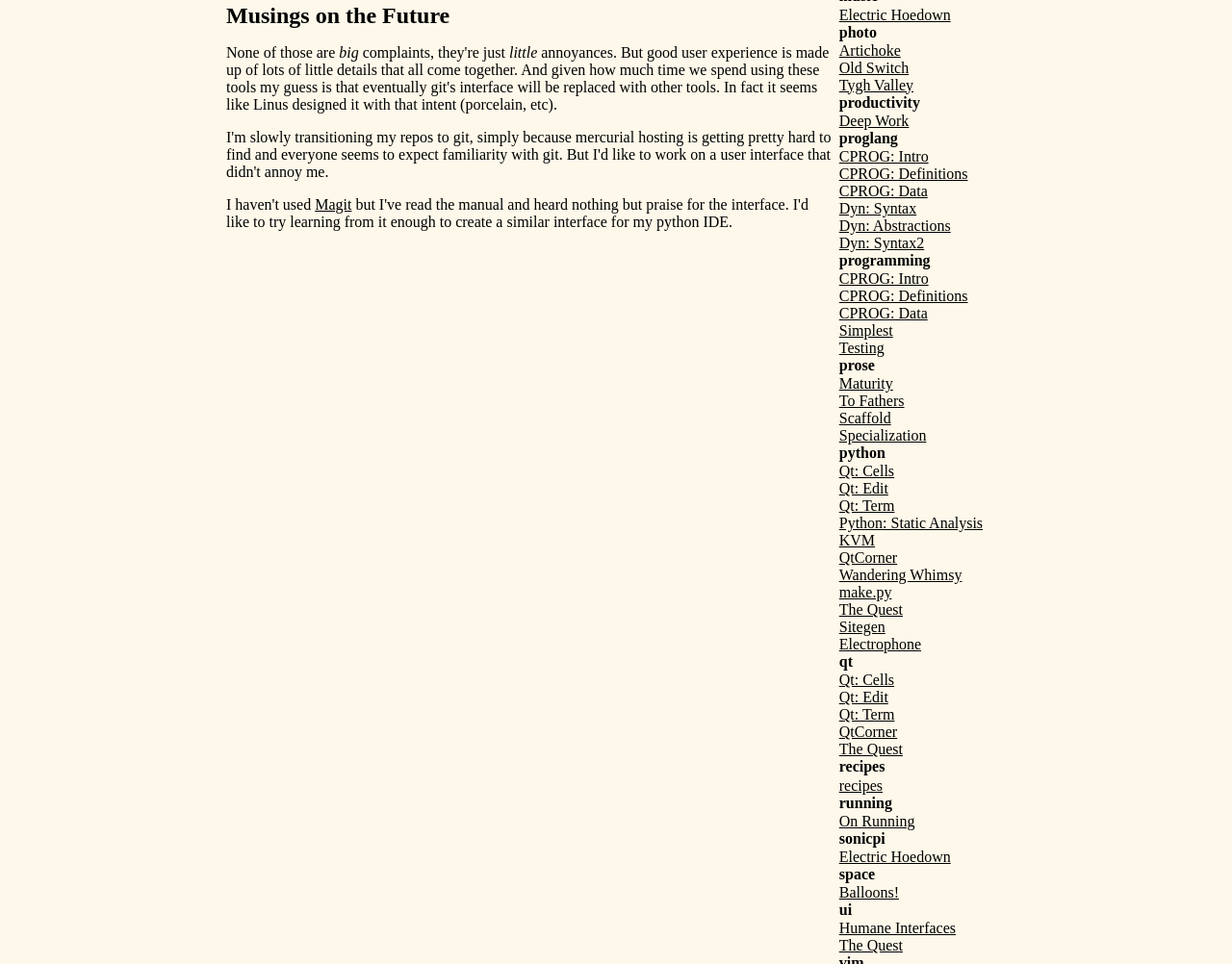Find the bounding box of the element with the following description: "Python: Static Analysis". The coordinates must be four float numbers between 0 and 1, formatted as [left, top, right, bottom].

[0.681, 0.534, 0.798, 0.551]